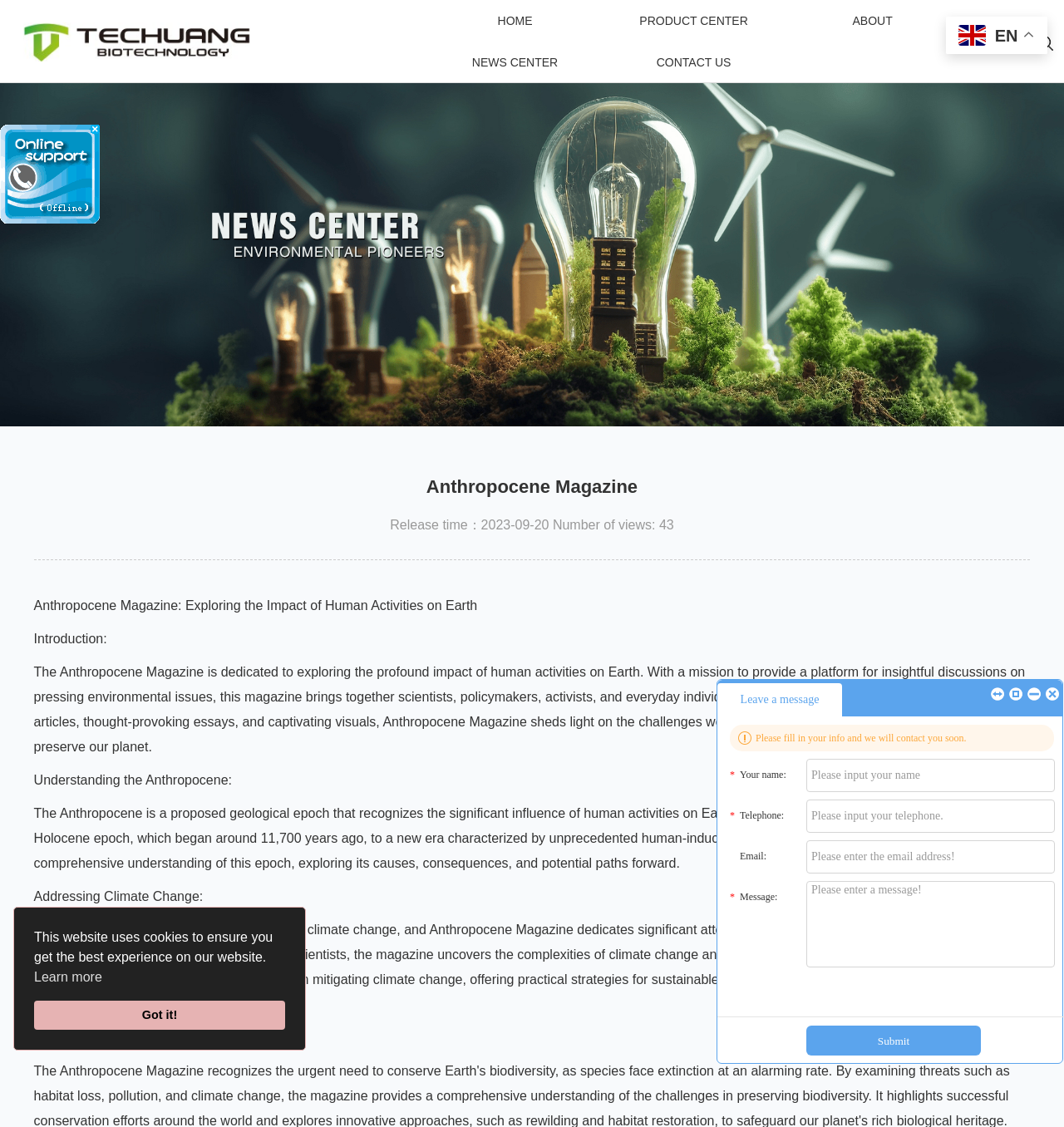Identify the bounding box coordinates of the section that should be clicked to achieve the task described: "Click the CONTACT US link".

[0.568, 0.037, 0.736, 0.074]